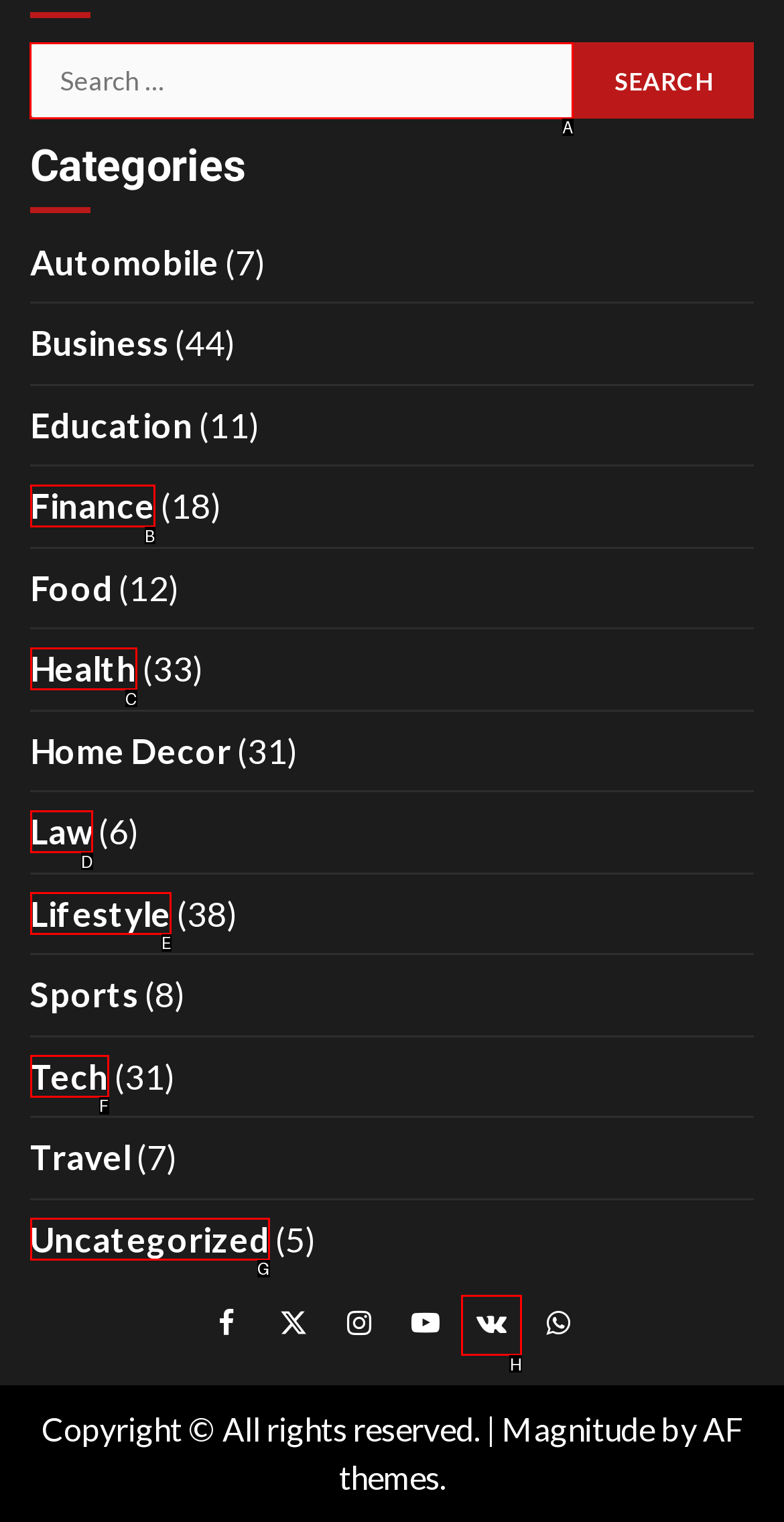Which option should I select to accomplish the task: Search for something? Respond with the corresponding letter from the given choices.

A